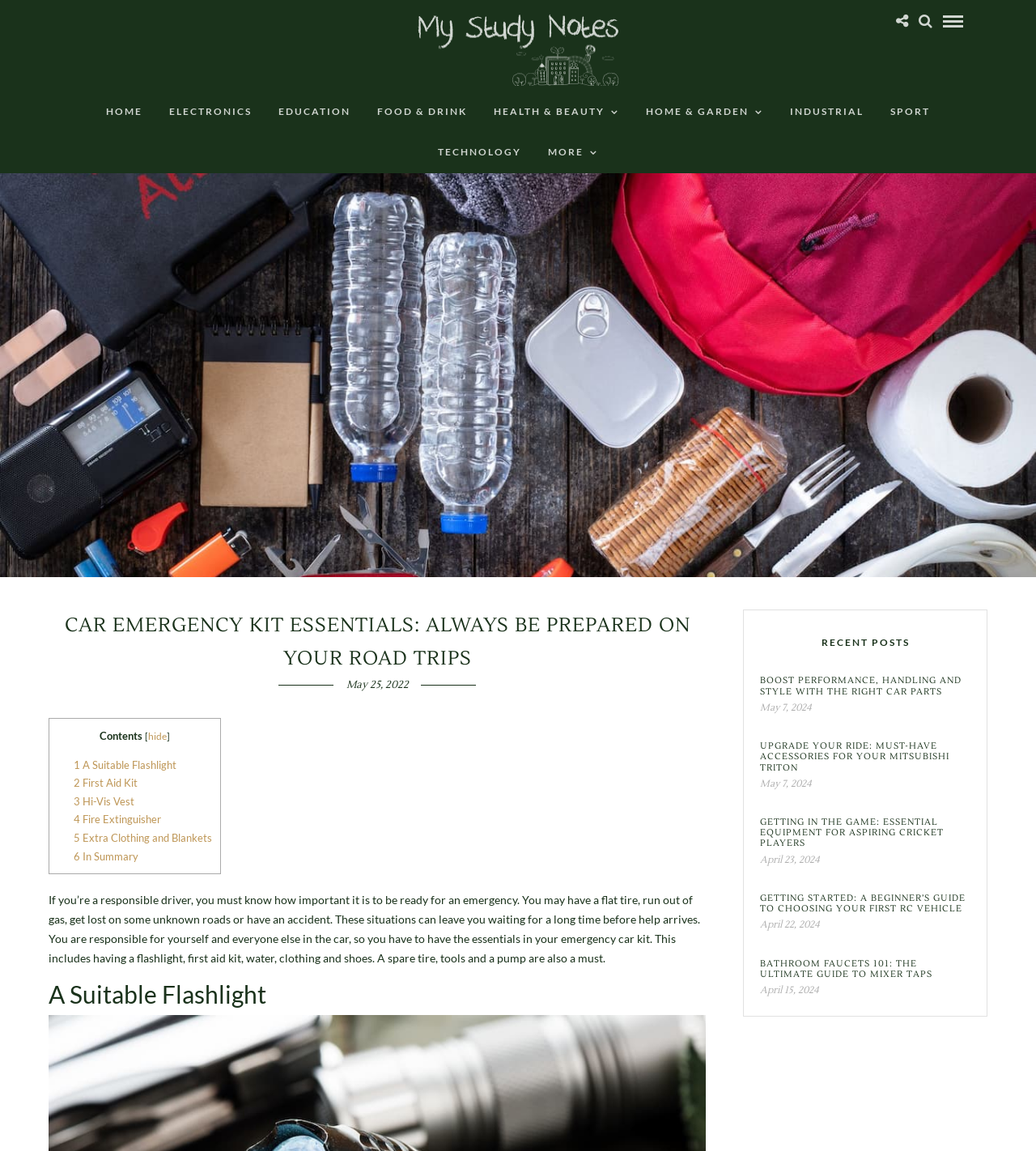Determine which piece of text is the heading of the webpage and provide it.

CAR EMERGENCY KIT ESSENTIALS: ALWAYS BE PREPARED ON YOUR ROAD TRIPS